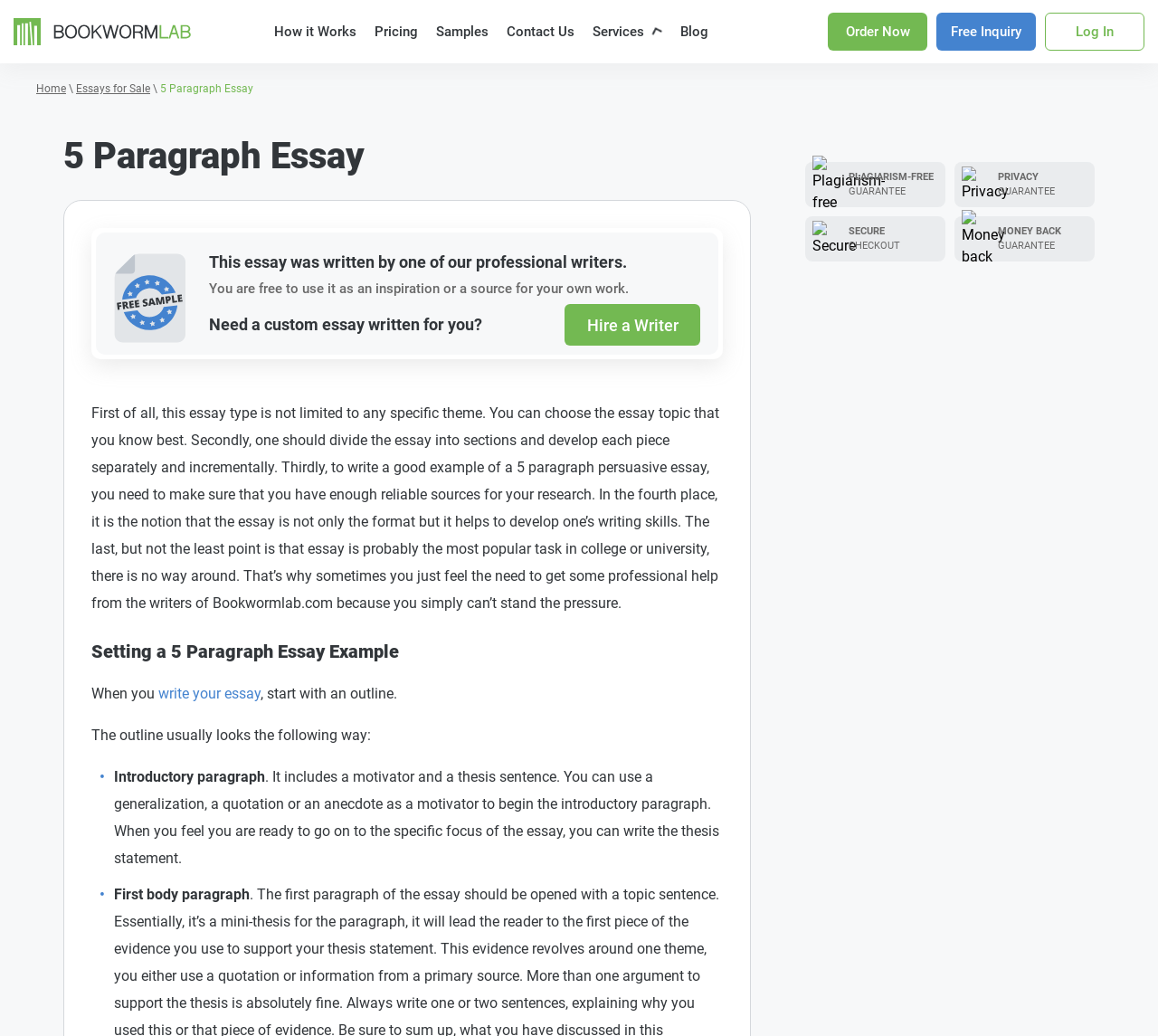Using the element description: "Personal statement", determine the bounding box coordinates. The coordinates should be in the format [left, top, right, bottom], with values between 0 and 1.

[0.605, 0.109, 0.705, 0.135]